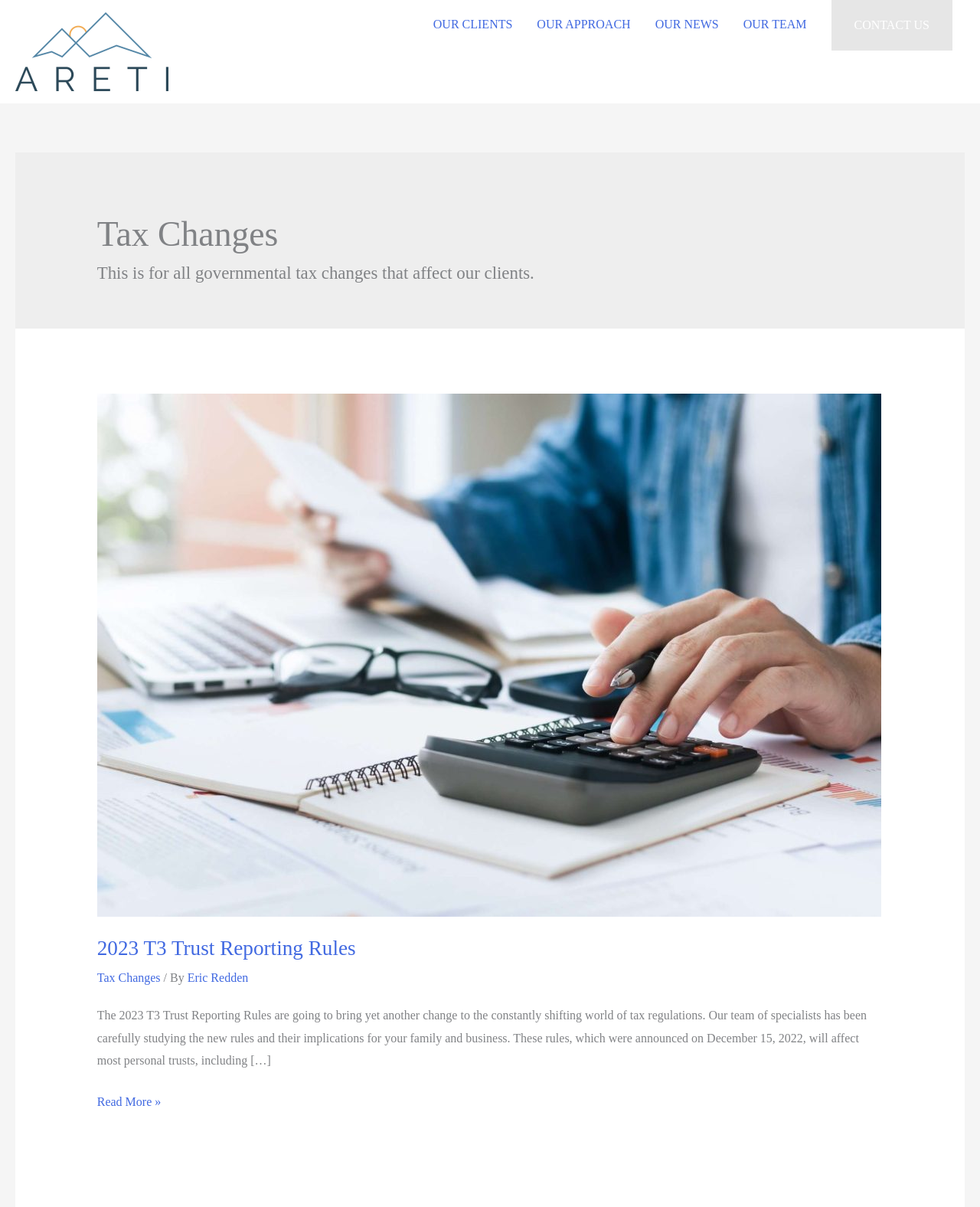Answer the question with a brief word or phrase:
What is the purpose of the webpage?

To inform about governmental tax changes